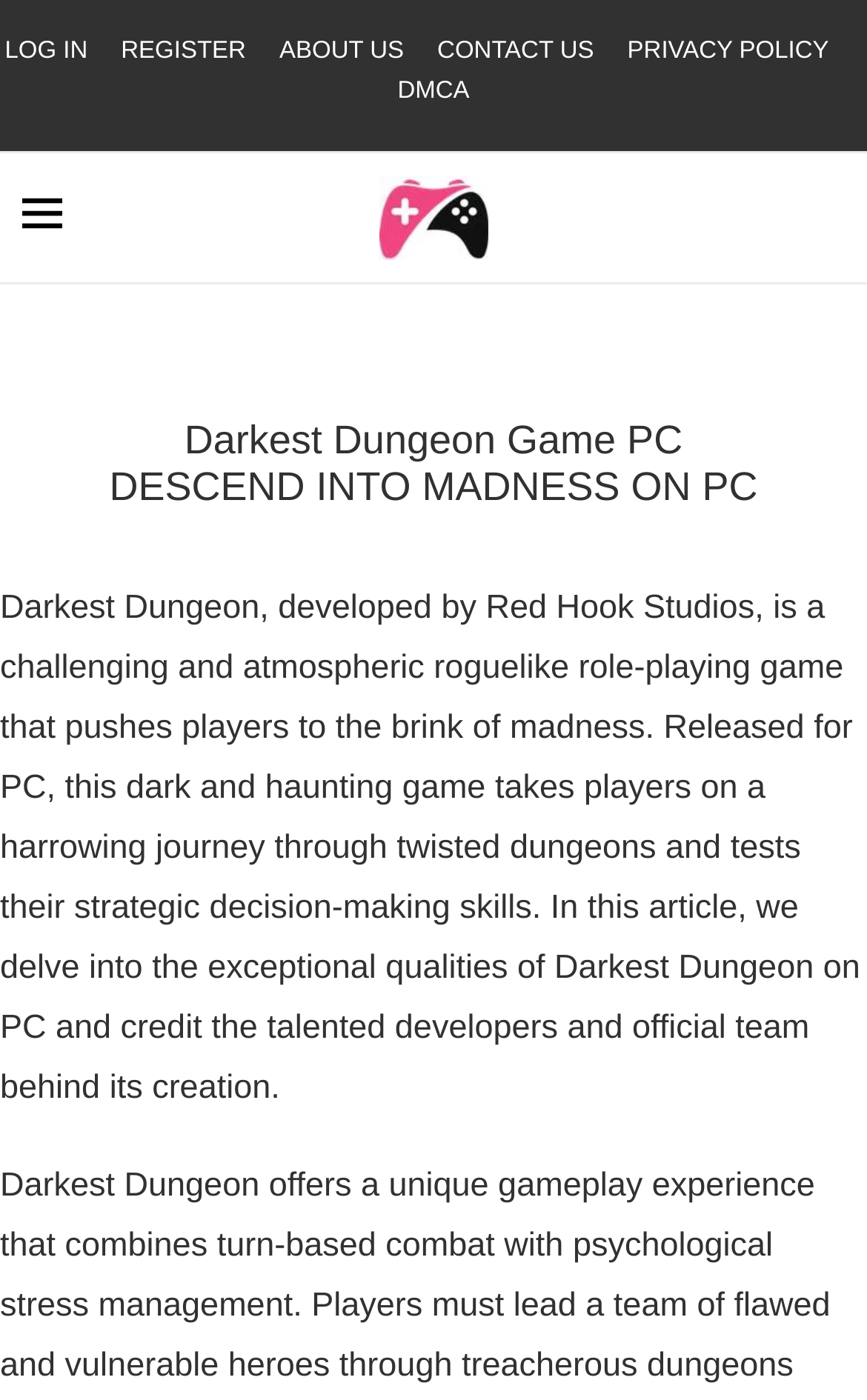What is the main focus of the game Darkest Dungeon?
Please give a detailed and thorough answer to the question, covering all relevant points.

According to the webpage, the game 'tests their strategic decision-making skills', implying that the game's primary focus is on strategic decision-making.